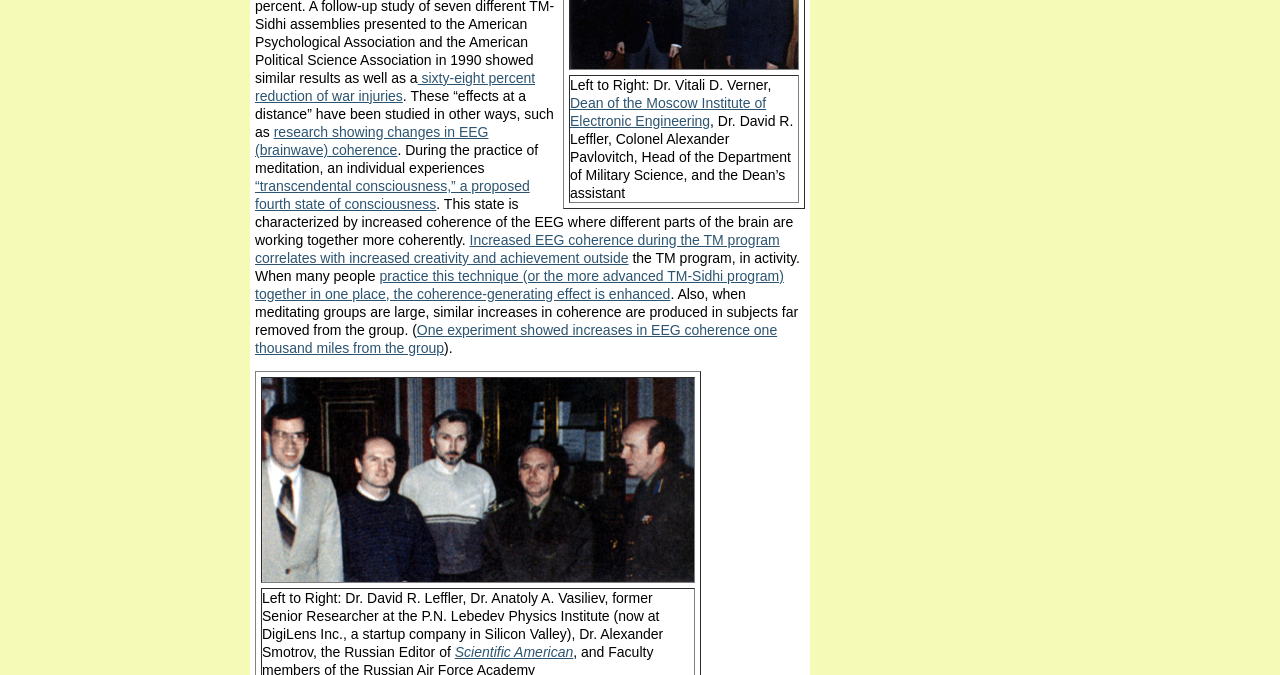Determine the bounding box coordinates of the area to click in order to meet this instruction: "Click the link to learn about the Dean of the Moscow Institute of Electronic Engineering".

[0.445, 0.14, 0.599, 0.191]